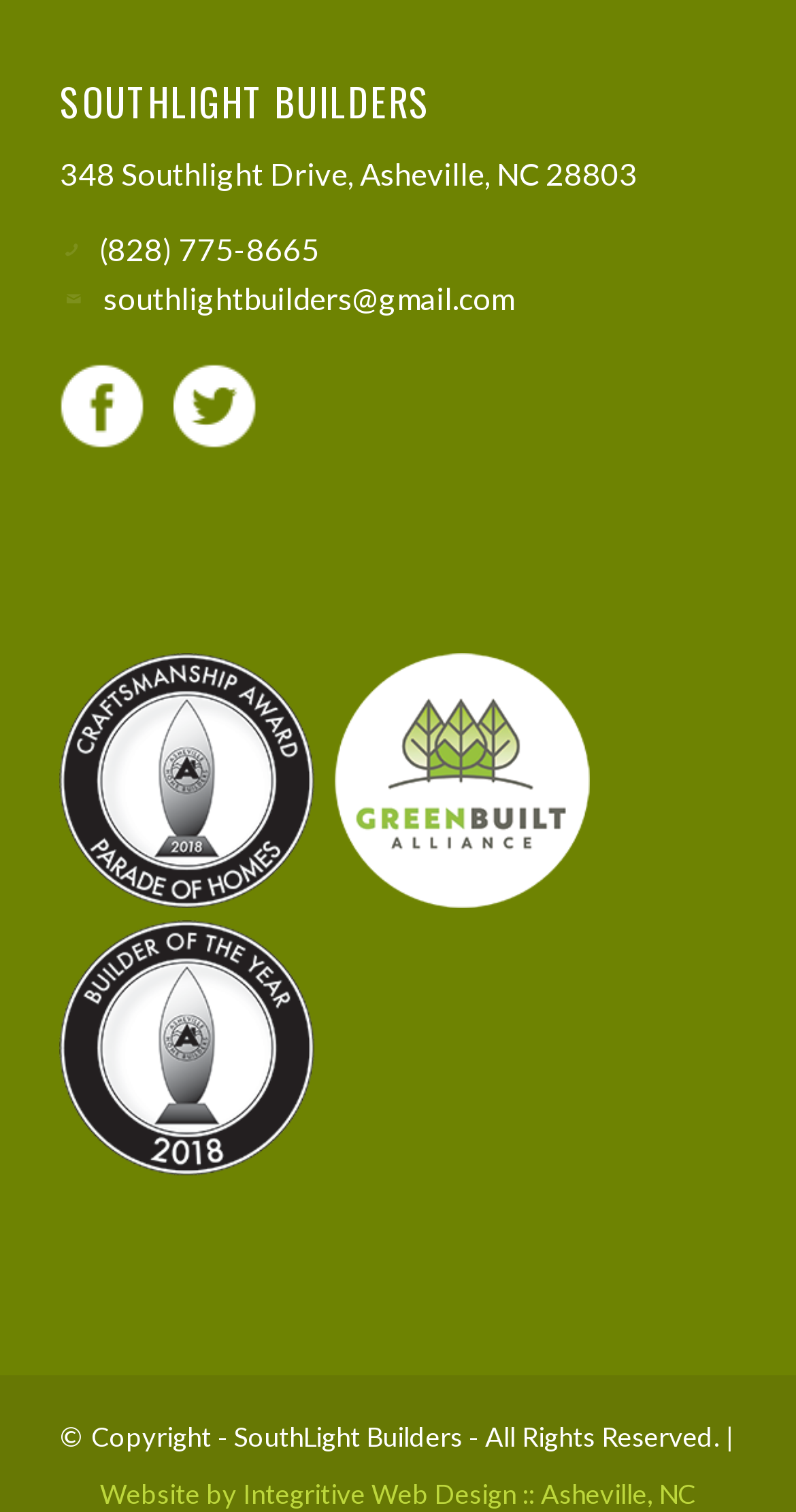Based on the element description southlightbuilders@gmail.com, identify the bounding box of the UI element in the given webpage screenshot. The coordinates should be in the format (top-left x, top-left y, bottom-right x, bottom-right y) and must be between 0 and 1.

[0.13, 0.184, 0.646, 0.209]